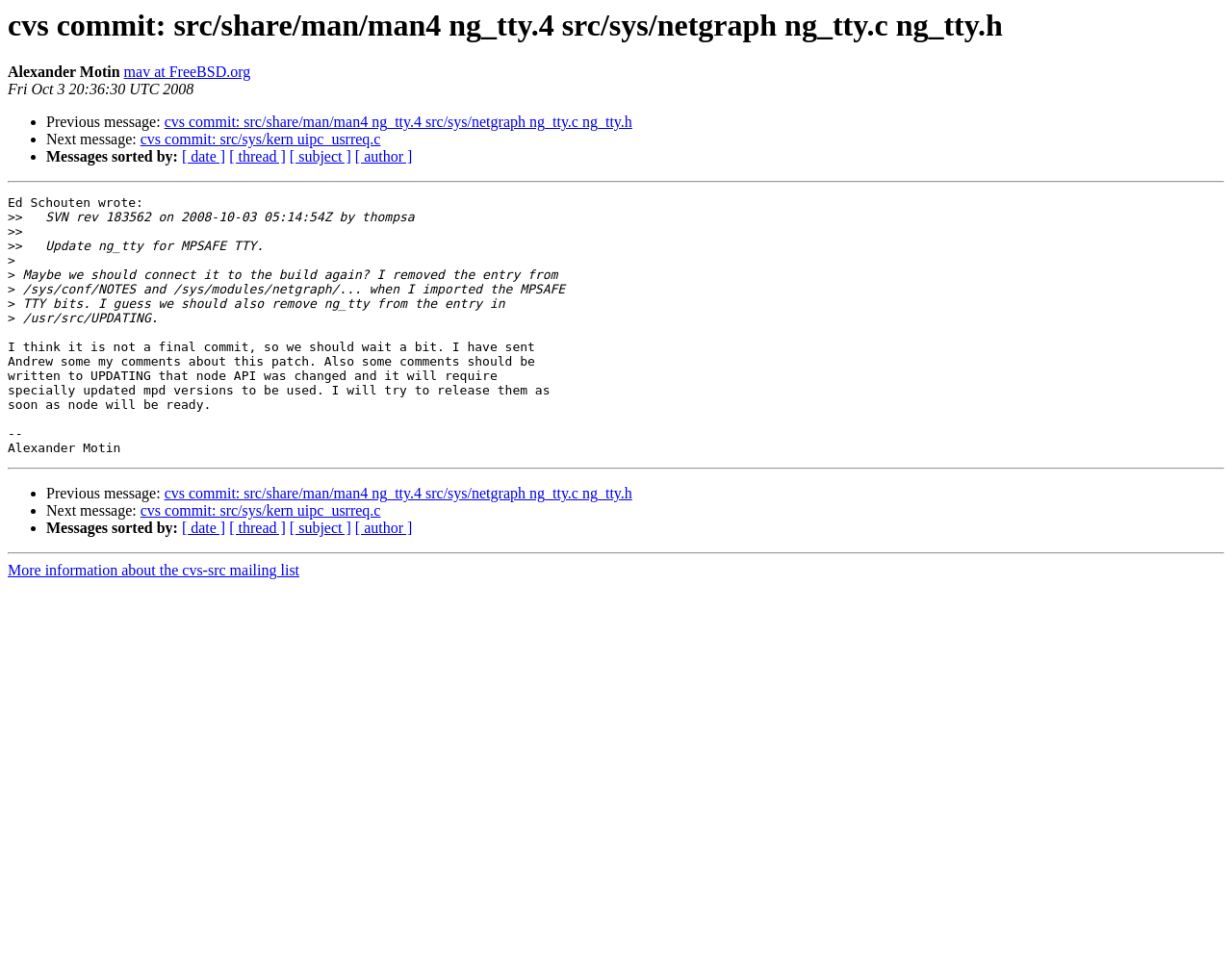Provide the bounding box coordinates for the UI element that is described as: "cvs commit: src/sys/kern uipc_usrreq.c".

[0.114, 0.52, 0.309, 0.537]